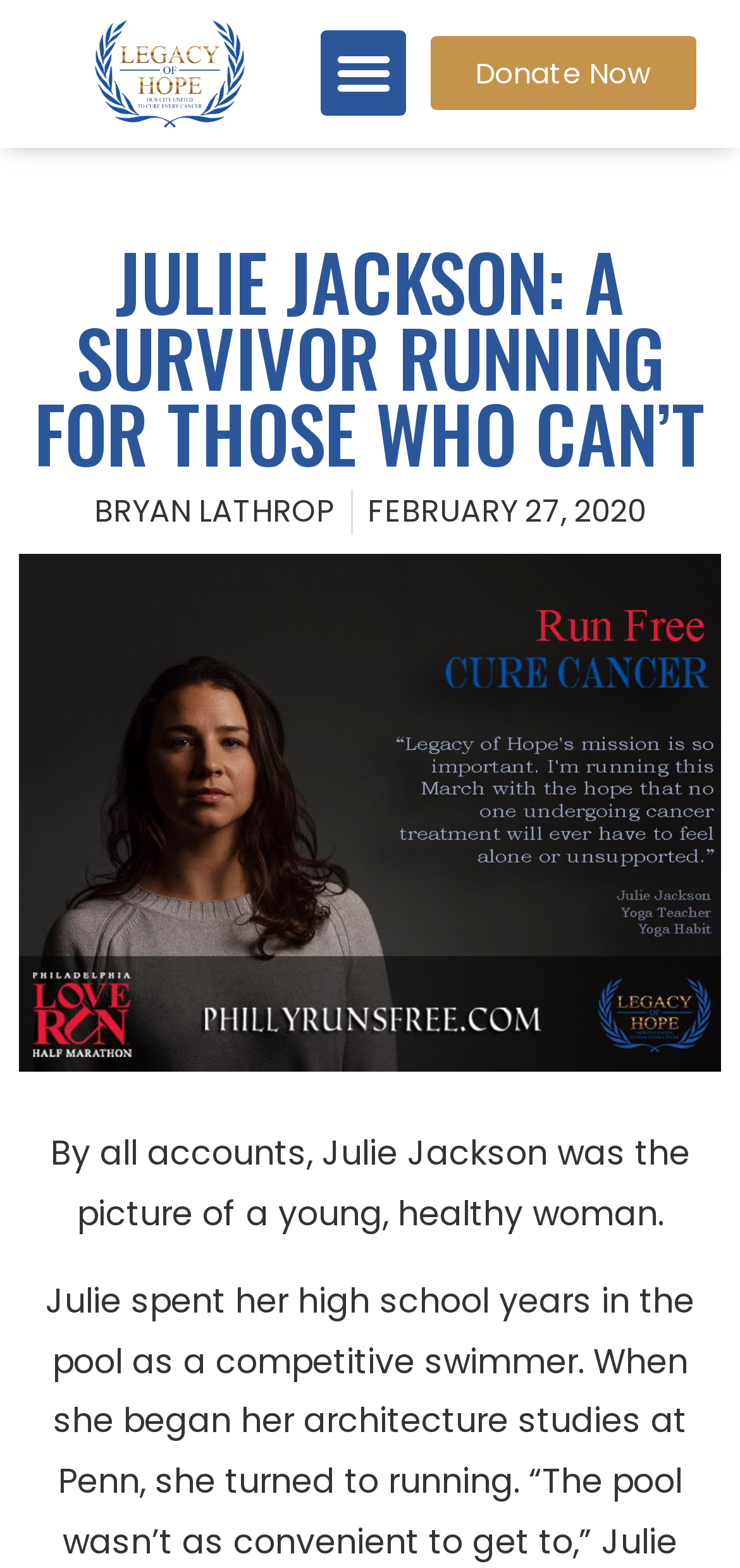Provide a brief response to the question below using one word or phrase:
What is the name of the person in the article?

Julie Jackson